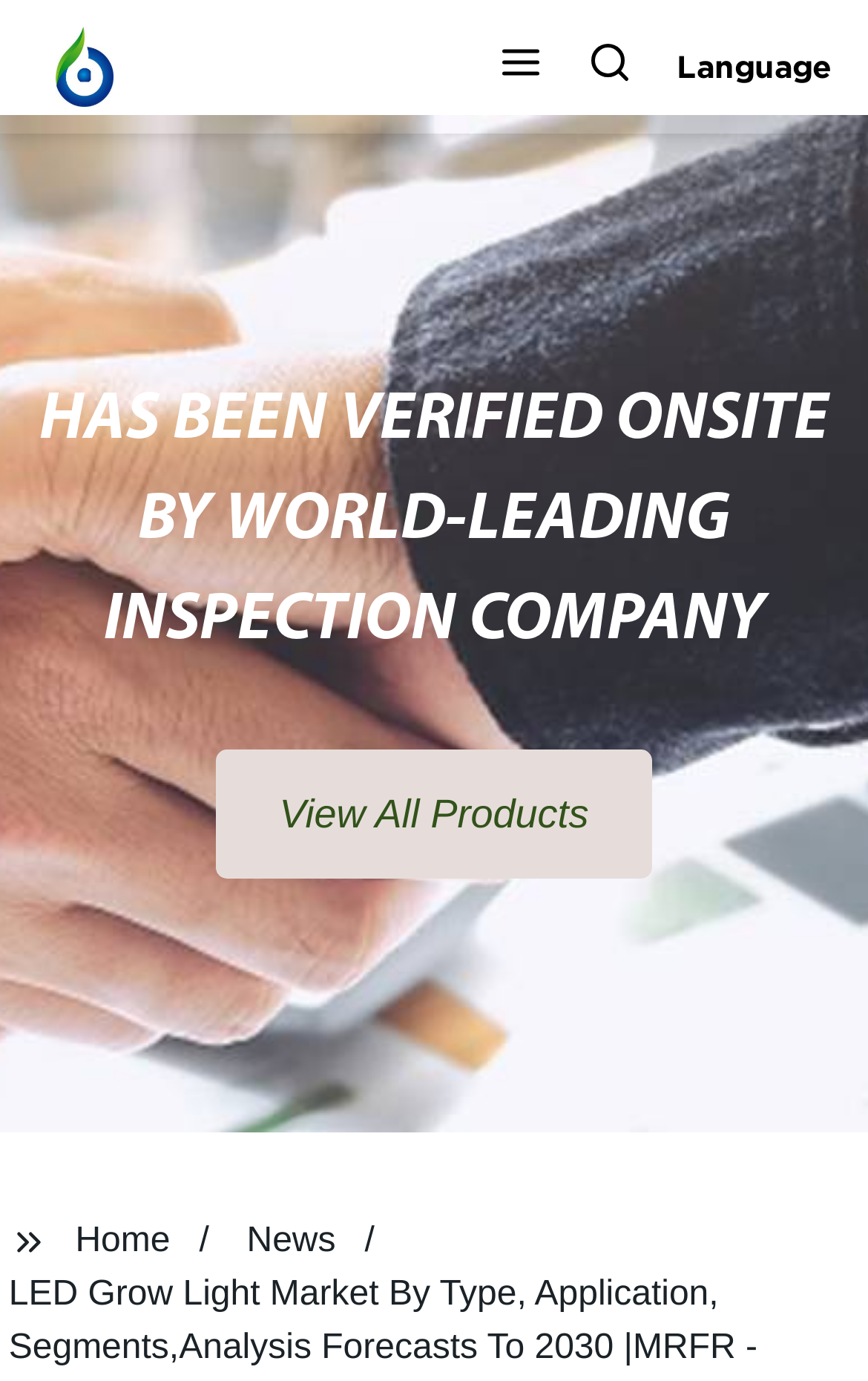What is the text on the second button from the left?
Examine the image and give a concise answer in one word or a short phrase.

Search